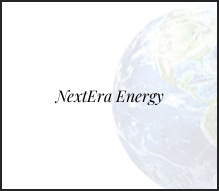What is the focus of NextEra Energy?
Look at the image and provide a short answer using one word or a phrase.

Renewable energy and sustainability